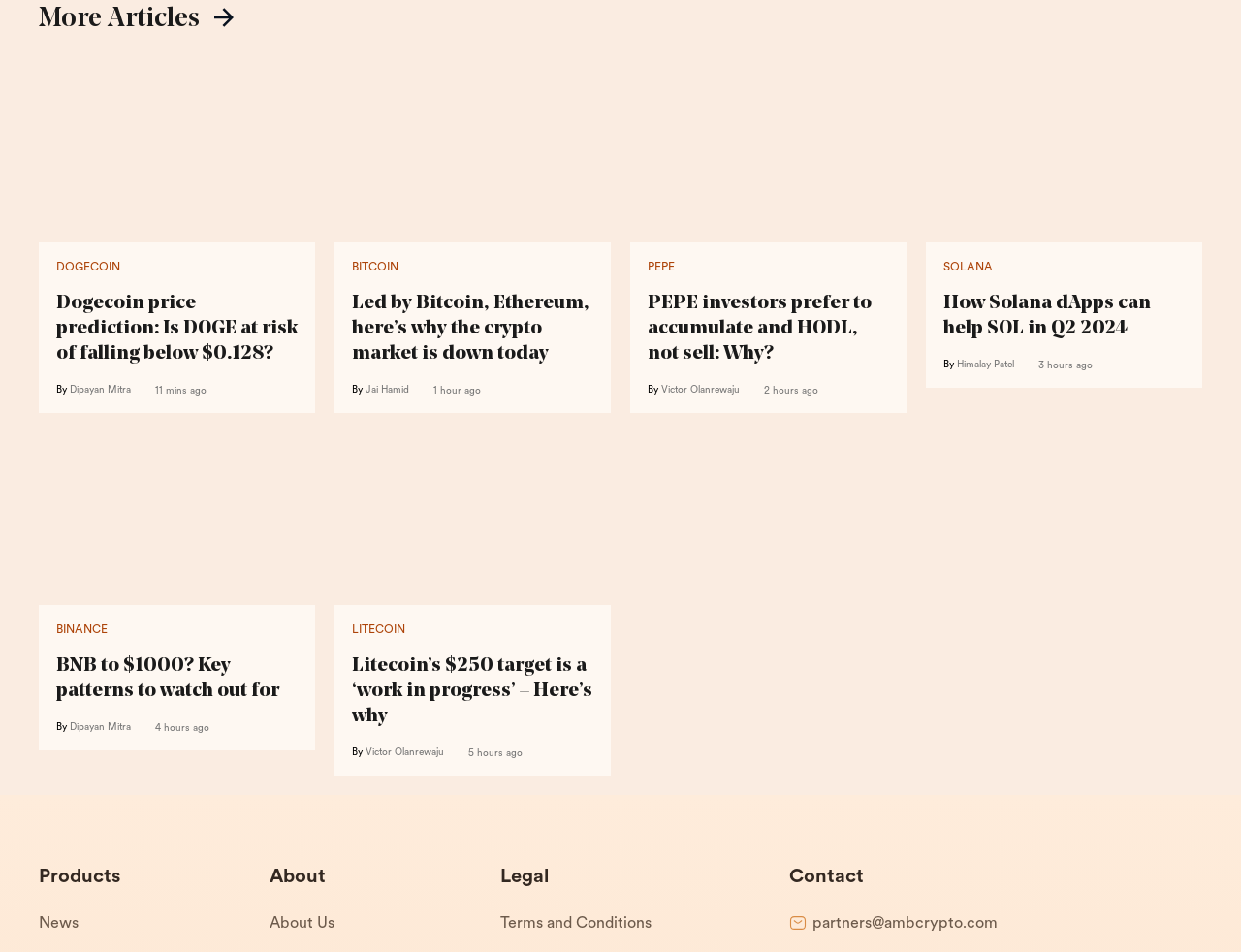Identify the bounding box coordinates for the UI element that matches this description: "Victor Olanrewaju".

[0.533, 0.404, 0.596, 0.416]